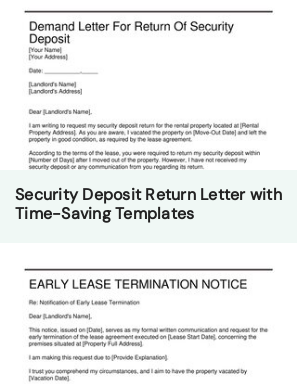Generate a detailed caption that describes the image.

The image showcases a template for a "Security Deposit Return Letter," providing a clear and structured format for tenants to request the return of their security deposit from landlords. At the top, it features a header that reads "Demand Letter For Return Of Security Deposit," followed by fields for the tenant's name, address, and landlord's name. Below this, the letter outlines polite yet assertive language to communicate the tenant's request, emphasizing the need for a timely response regarding the deposit's return.

Underneath the main title, there is a subtitle that states "Security Deposit Return Letter with Time-Saving Templates," indicating the practical purpose of the document as part of a broader collection of related templates. The design is user-friendly, ensuring that tenants can easily fill in their details and tailor the letter to their specific situation.

The image also includes an additional notice labeled "EARLY LEASE TERMINATION NOTICE," suggesting that this template may be part of a larger series of documentation aimed at assisting individuals with various rental agreements and lease communications. Overall, this resource aims to simplify the process for tenants navigating legal obligations and rights within real estate transactions.